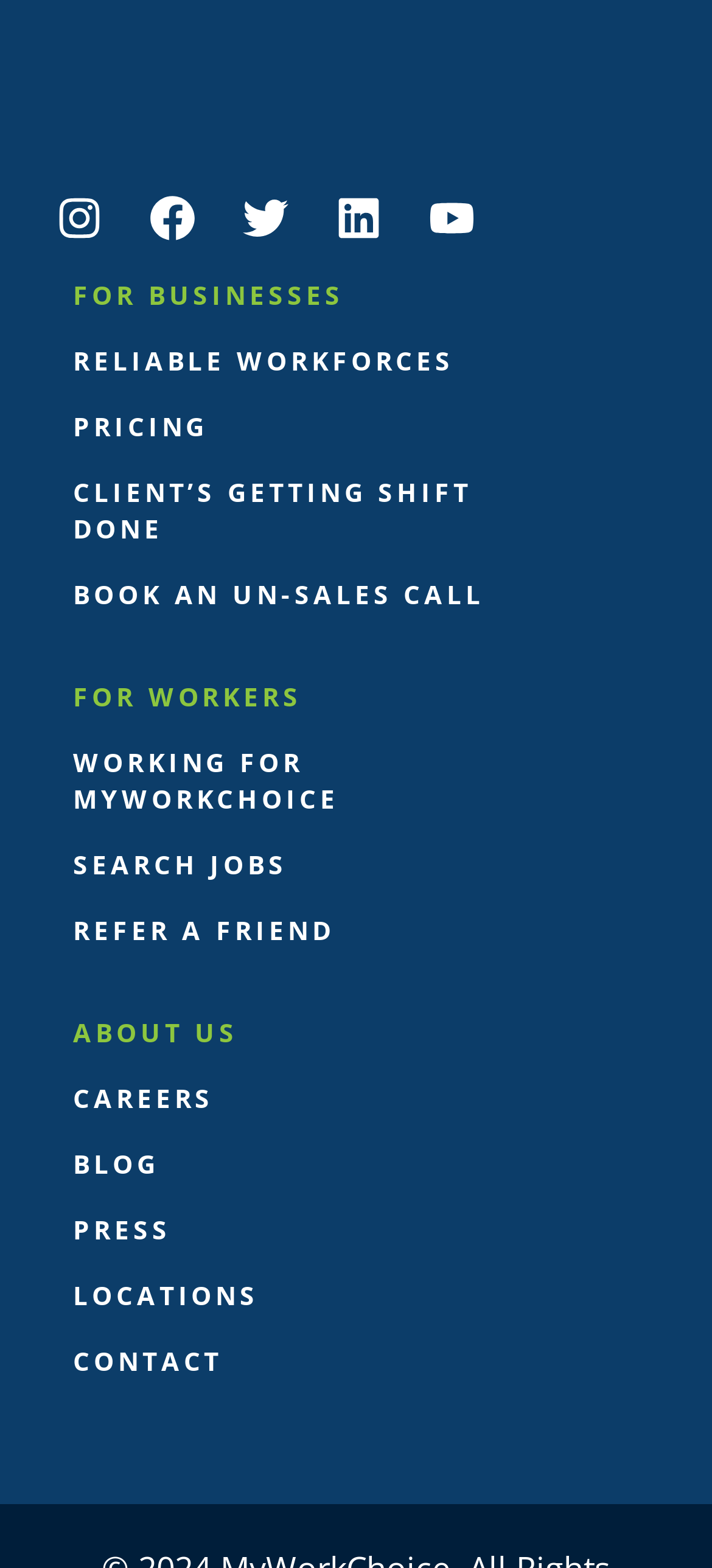Could you indicate the bounding box coordinates of the region to click in order to complete this instruction: "Explore FOR BUSINESSES".

[0.051, 0.168, 0.846, 0.21]